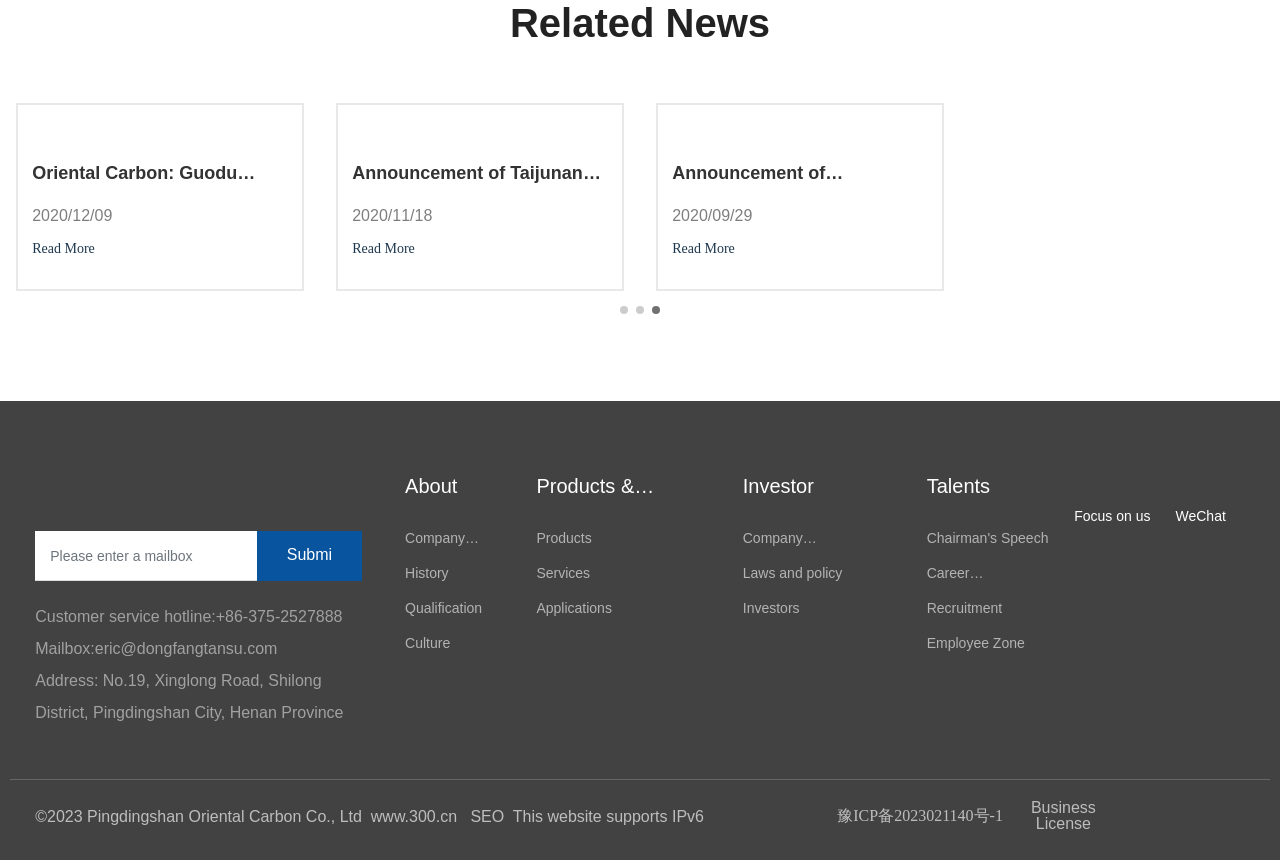What is the company name of the website?
Please provide a single word or phrase in response based on the screenshot.

Pingdingshan Oriental Carbon Co., Ltd.